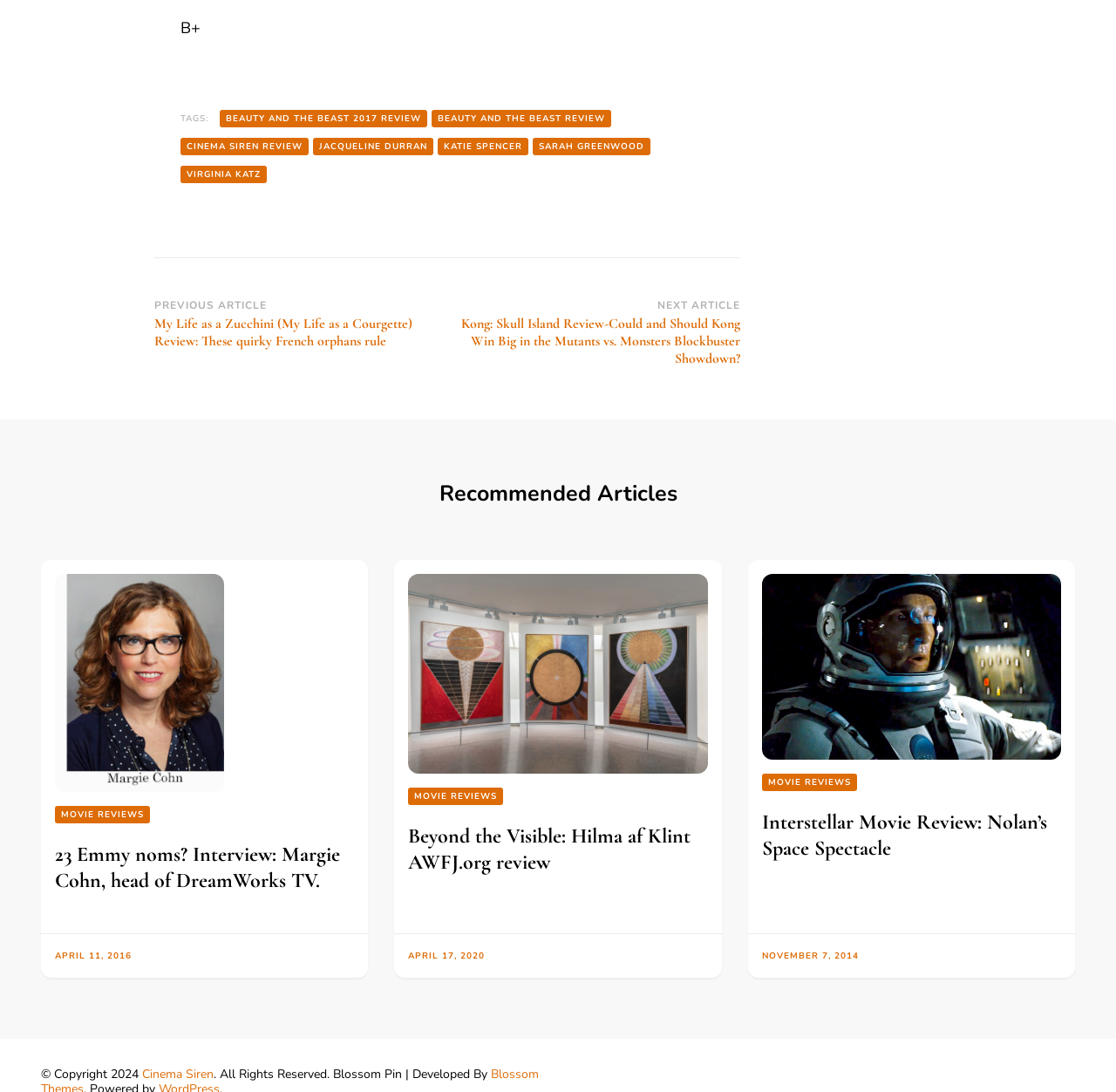Please find the bounding box coordinates of the element that needs to be clicked to perform the following instruction: "Click on the 'BEAUTY AND THE BEAST 2017 REVIEW' link". The bounding box coordinates should be four float numbers between 0 and 1, represented as [left, top, right, bottom].

[0.197, 0.101, 0.383, 0.117]